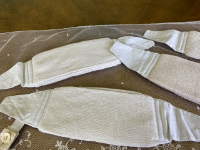What is the condition of the belts despite their age?
Refer to the image and give a detailed answer to the query.

The caption notes that the belts show signs of age, such as slight discoloration and a lack of elasticity in the fabric, but despite this, they remain in great condition, making them valuable for collectors and historical displays.